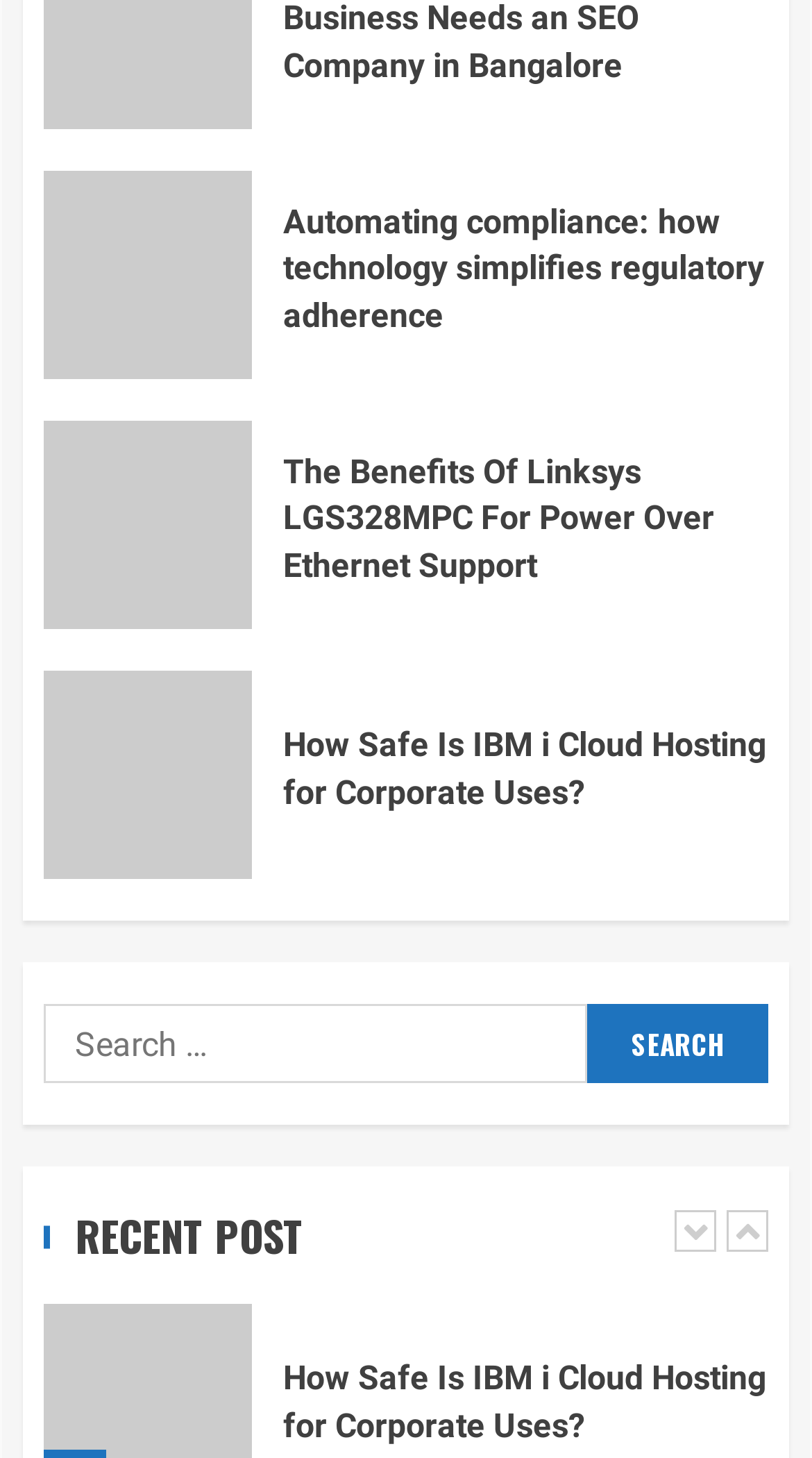Specify the bounding box coordinates of the element's region that should be clicked to achieve the following instruction: "Explore IBM i Cloud Hosting". The bounding box coordinates consist of four float numbers between 0 and 1, in the format [left, top, right, bottom].

[0.349, 0.496, 0.946, 0.56]